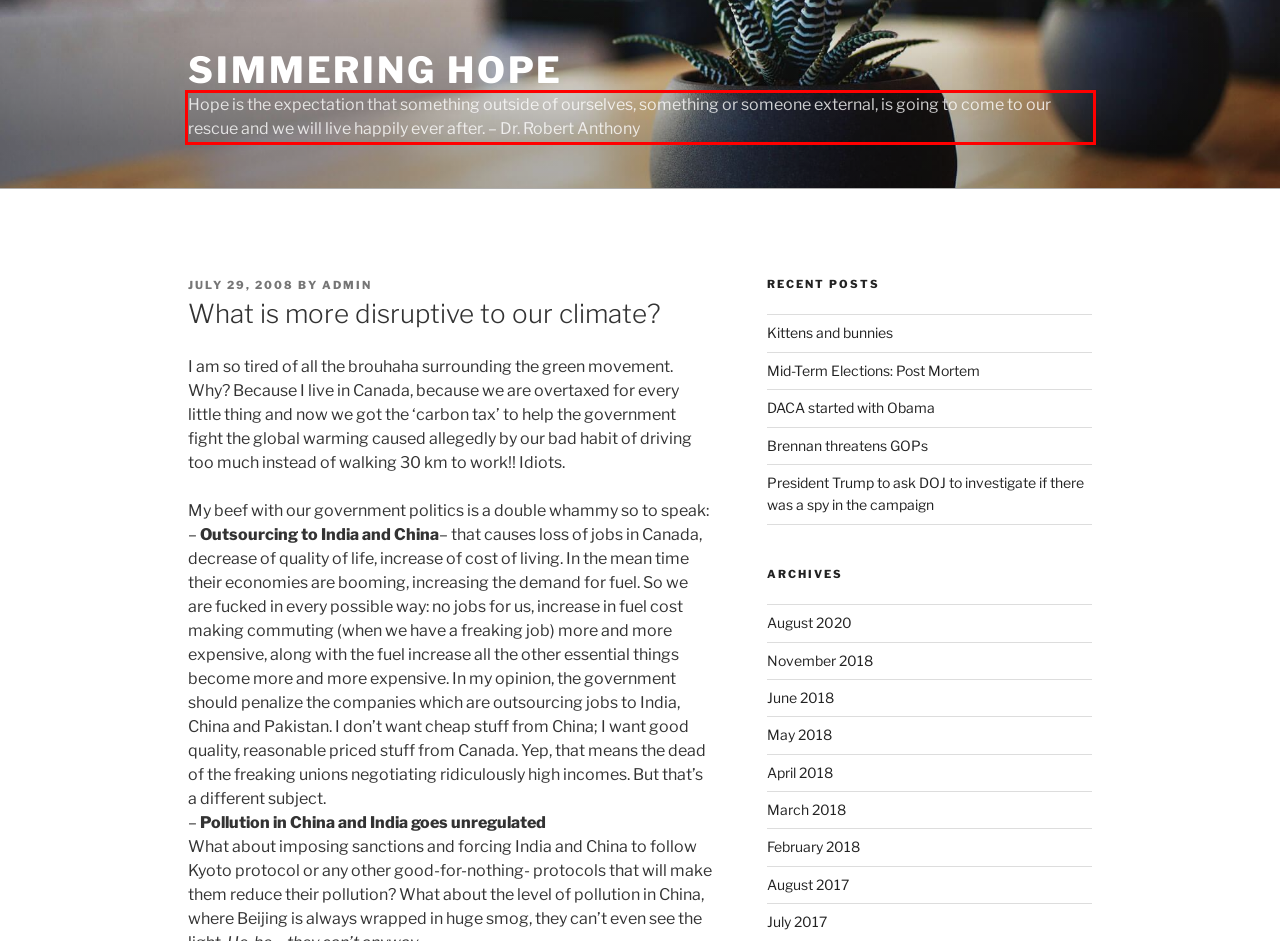Using the provided webpage screenshot, identify and read the text within the red rectangle bounding box.

Hope is the expectation that something outside of ourselves, something or someone external, is going to come to our rescue and we will live happily ever after. – Dr. Robert Anthony